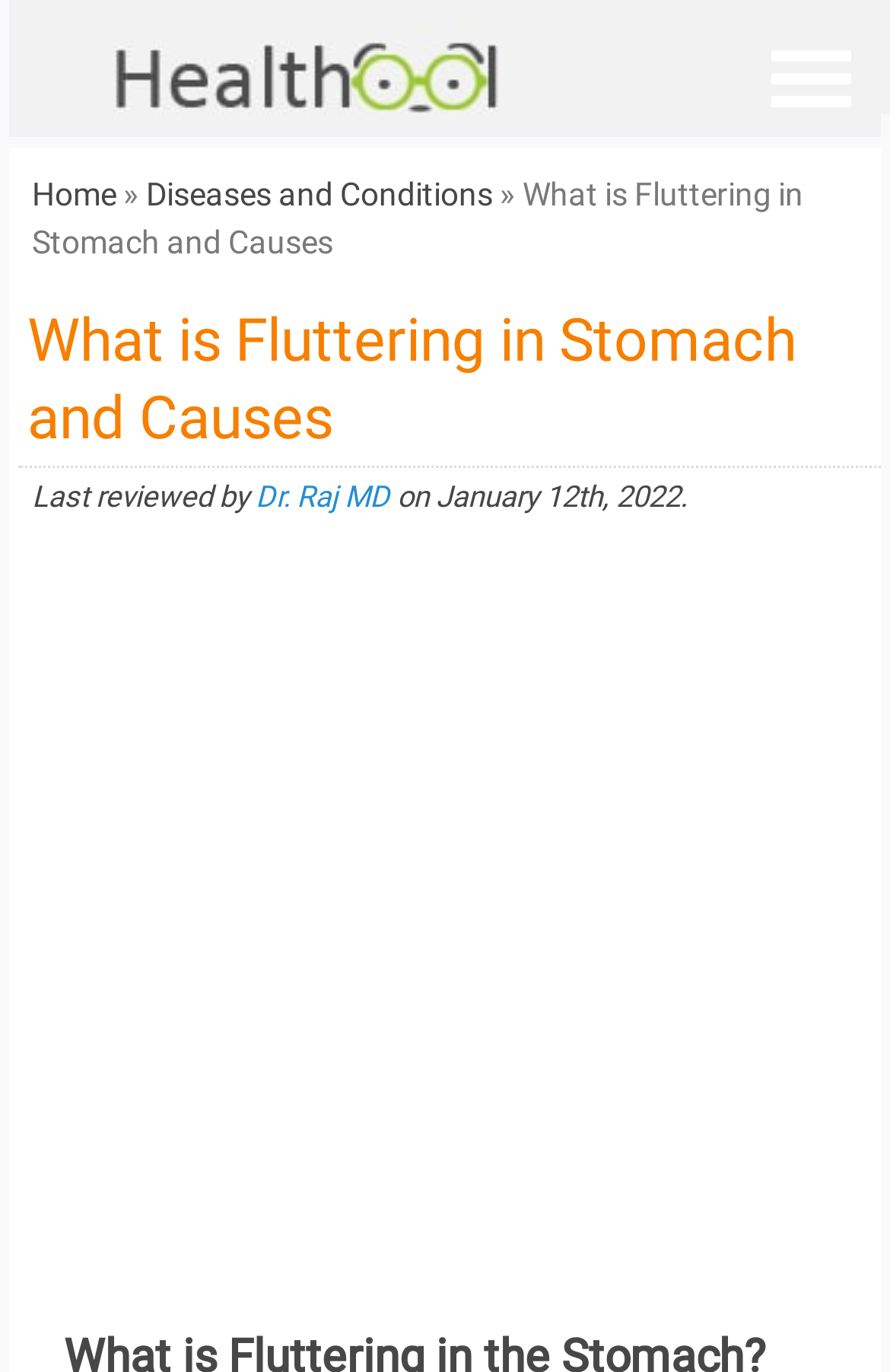Please provide a comprehensive answer to the question based on the screenshot: What is the name of the doctor who reviewed the article?

I found the answer by looking at the section that mentions 'Last reviewed by' and then finding the link that contains the doctor's name, which is 'Dr. Raj MD'.